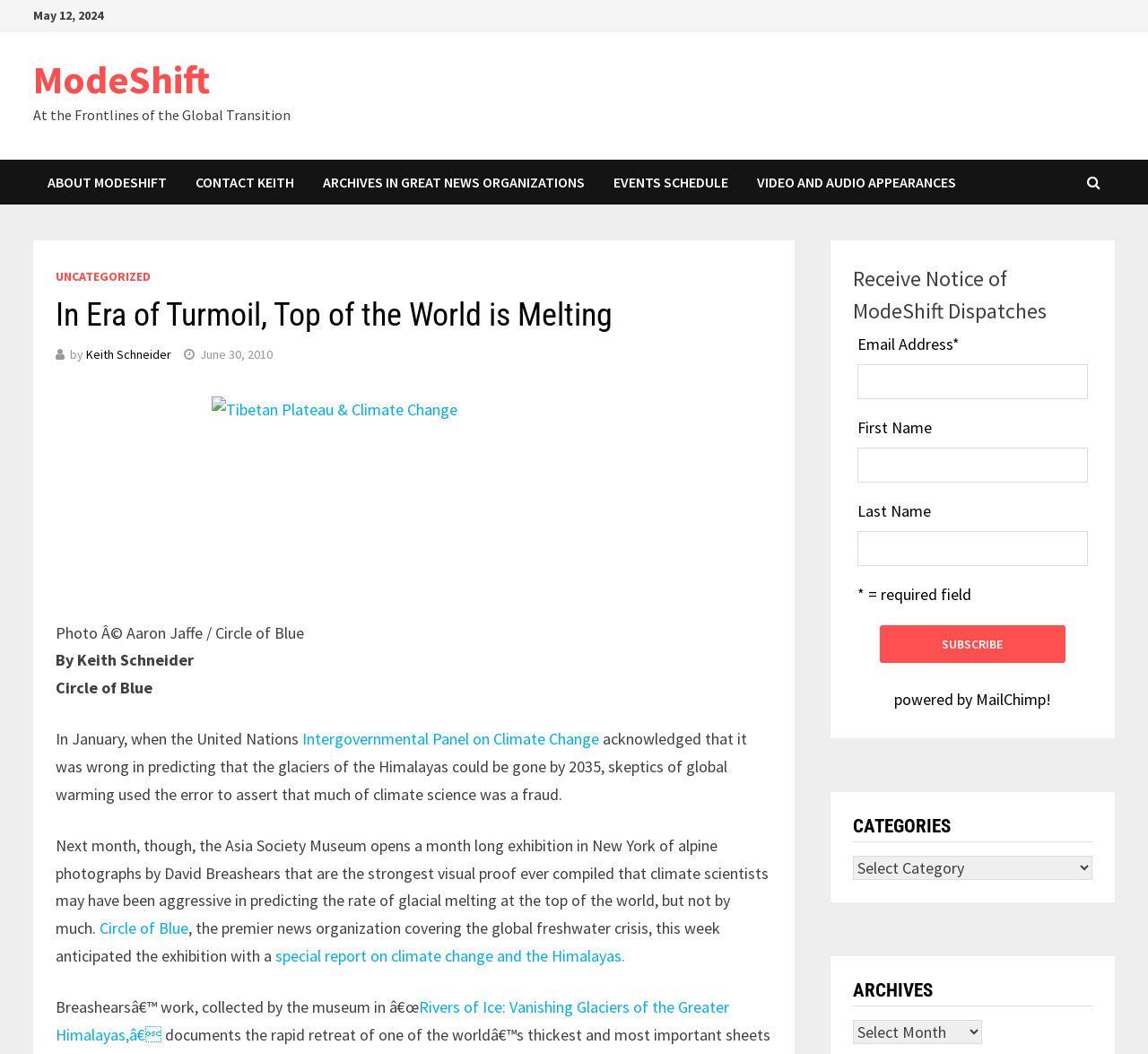Offer a comprehensive description of the webpage’s content and structure.

This webpage appears to be a news article or blog post about climate change, specifically focusing on the melting of glaciers at the top of the world. The title of the article is "In Era of Turmoil, Top of the World is Melting" and is written by Keith Schneider.

At the top of the page, there is a navigation menu with links to "ModeShift", "ABOUT MODESHIFT", "CONTACT KEITH", "ARCHIVES IN GREAT NEWS ORGANIZATIONS", "EVENTS SCHEDULE", and "VIDEO AND AUDIO APPEARANCES". Below this menu, there is a header with the title of the article, followed by the author's name and the date "June 30, 2010".

The main content of the article is divided into several paragraphs, with a photo of the Tibetan Plateau & Climate Change displayed on the left side of the page. The article discusses how the United Nations Intergovernmental Panel on Climate Change acknowledged an error in predicting the melting of Himalayan glaciers, but how new evidence from the Asia Society Museum's exhibition of alpine photographs by David Breashears provides strong visual proof of climate change.

On the right side of the page, there is a sidebar with a subscription form to receive notices of "ModeShift Dispatches". The form includes fields for email address, first name, and last name, as well as a "Subscribe" button. Below the form, there are links to "CATEGORIES" and "ARCHIVES", which appear to be dropdown menus.

At the bottom of the page, there is a credit line "powered by MailChimp" and a copyright symbol.